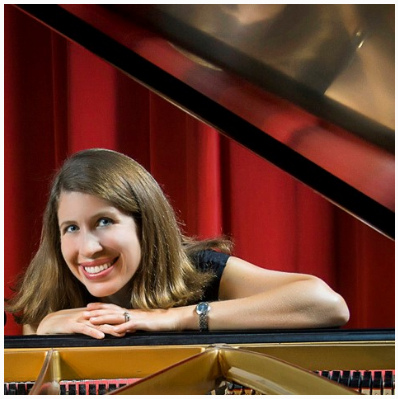Explain what is happening in the image with as much detail as possible.

The image features a smiling woman with long, wavy hair, resting her chin on her hands at the edge of a grand piano. She appears cheerful and engaged, with an inviting expression that reflects her passion for music. The background consists of rich, deep red curtains that enhance the warm atmosphere of the setting, emphasizing the elegance of the piano. This visual likely represents Allison Bangerter, a dedicated piano instructor who shares her love for music and performance, showcasing her approachable personality and connection to the art of piano playing.